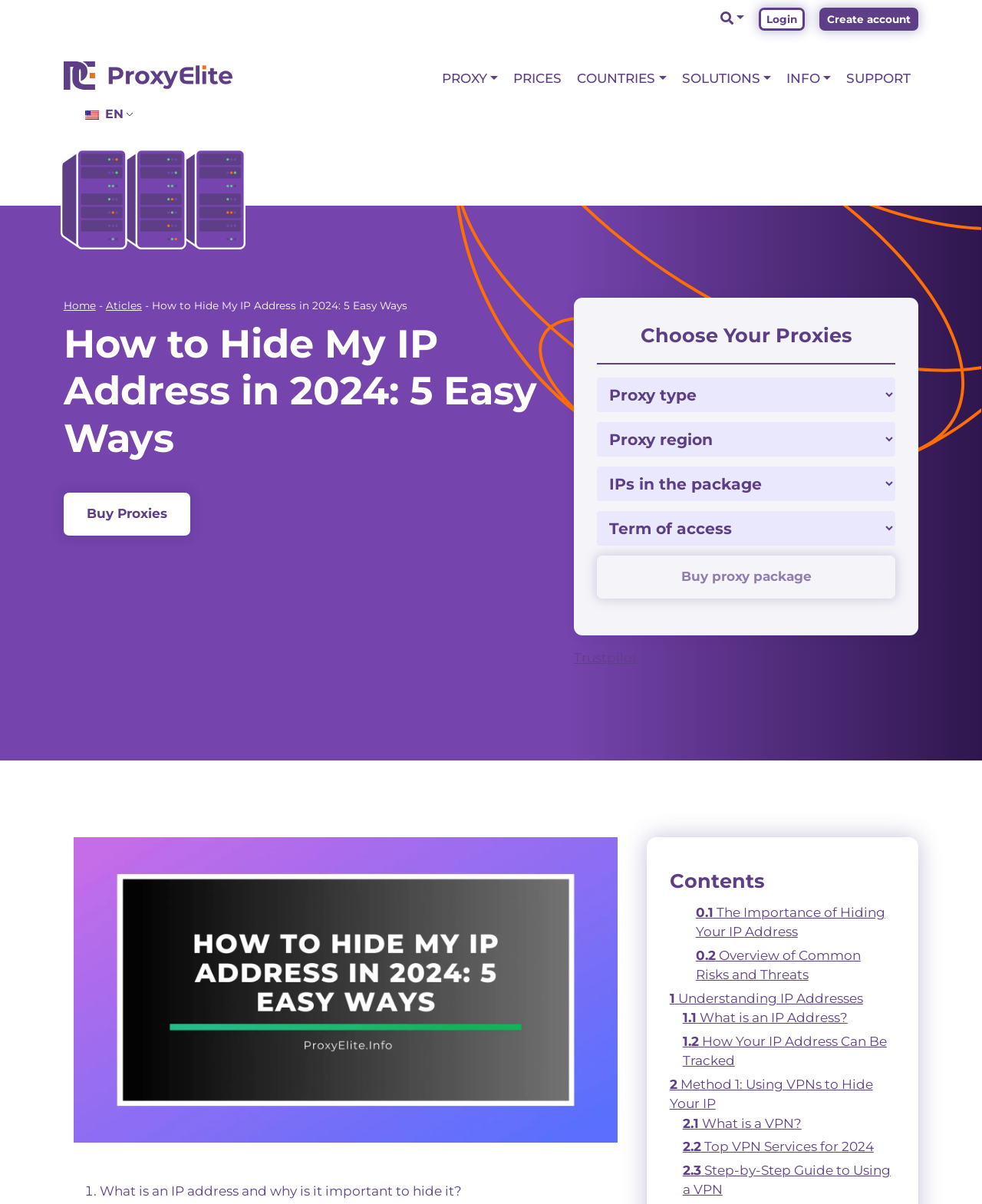What is the rating platform mentioned on the webpage?
Based on the content of the image, thoroughly explain and answer the question.

The webpage mentions 'Trustpilot' which is a rating platform, suggesting that the website or its services have been reviewed and rated by users on Trustpilot.